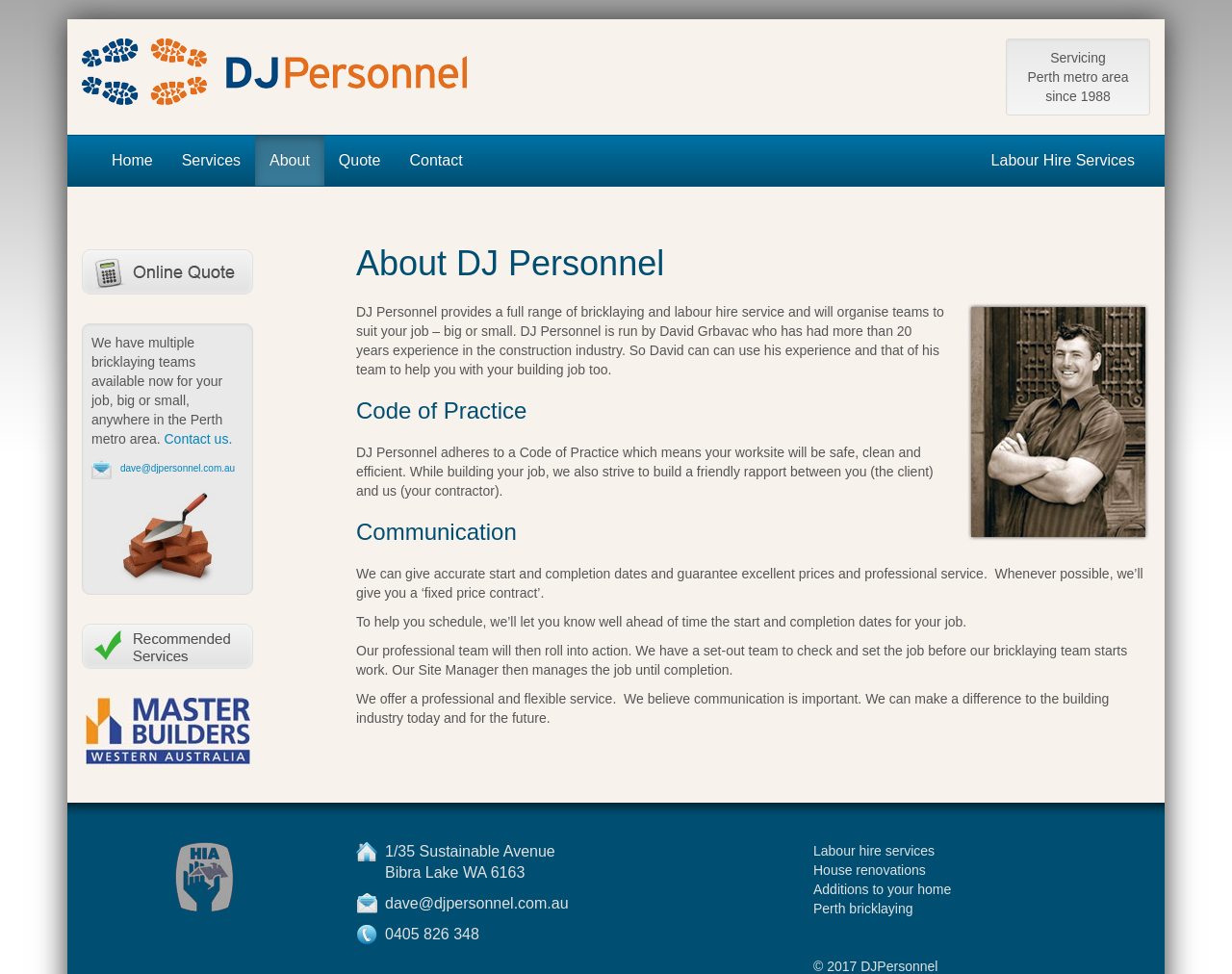Please determine the bounding box coordinates for the element that should be clicked to follow these instructions: "Click the 'Labour Hire Services' link".

[0.793, 0.139, 0.933, 0.191]